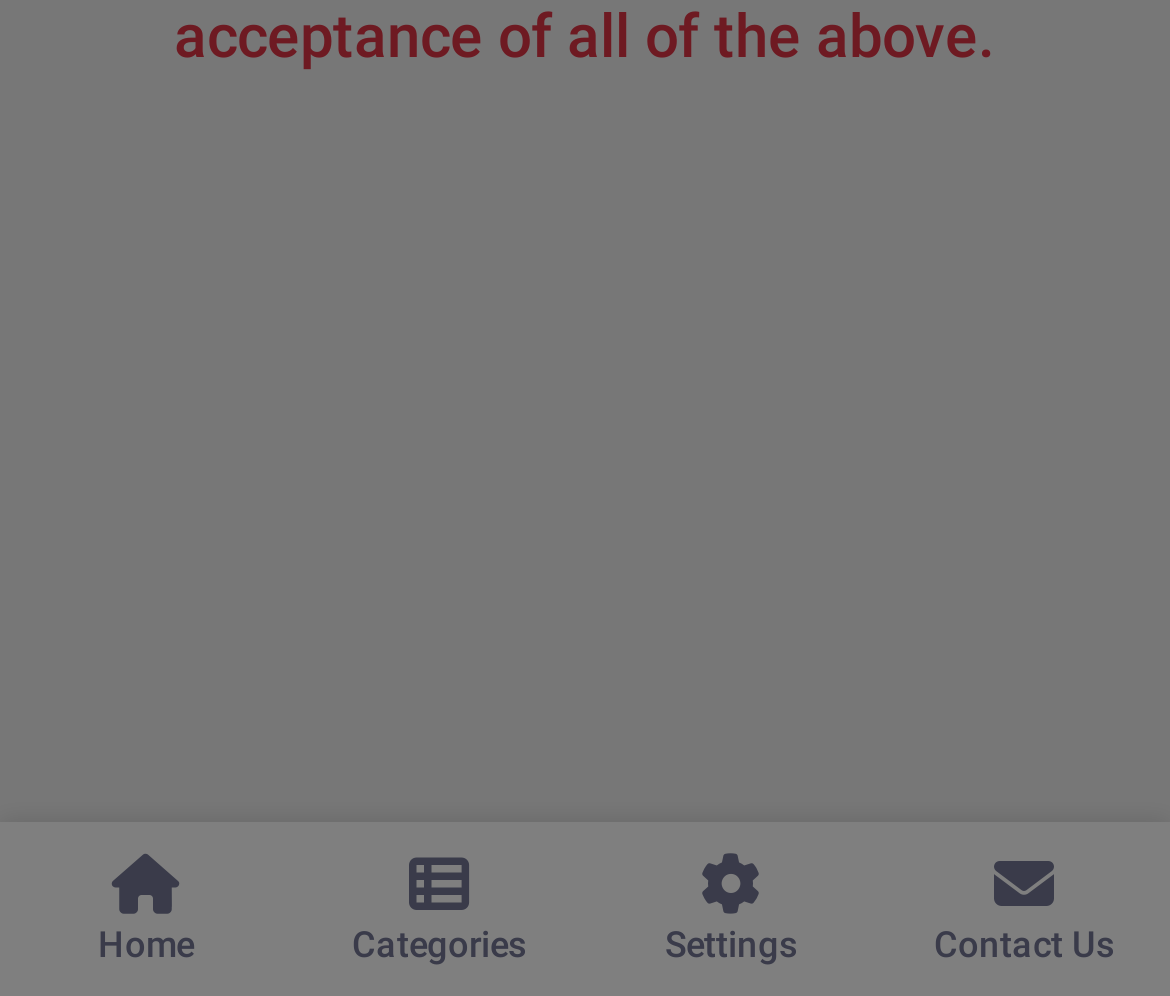Provide the bounding box coordinates, formatted as (top-left x, top-left y, bottom-right x, bottom-right y), with all values being floating point numbers between 0 and 1. Identify the bounding box of the UI element that matches the description: Contact Us

[0.75, 0.858, 1.0, 0.967]